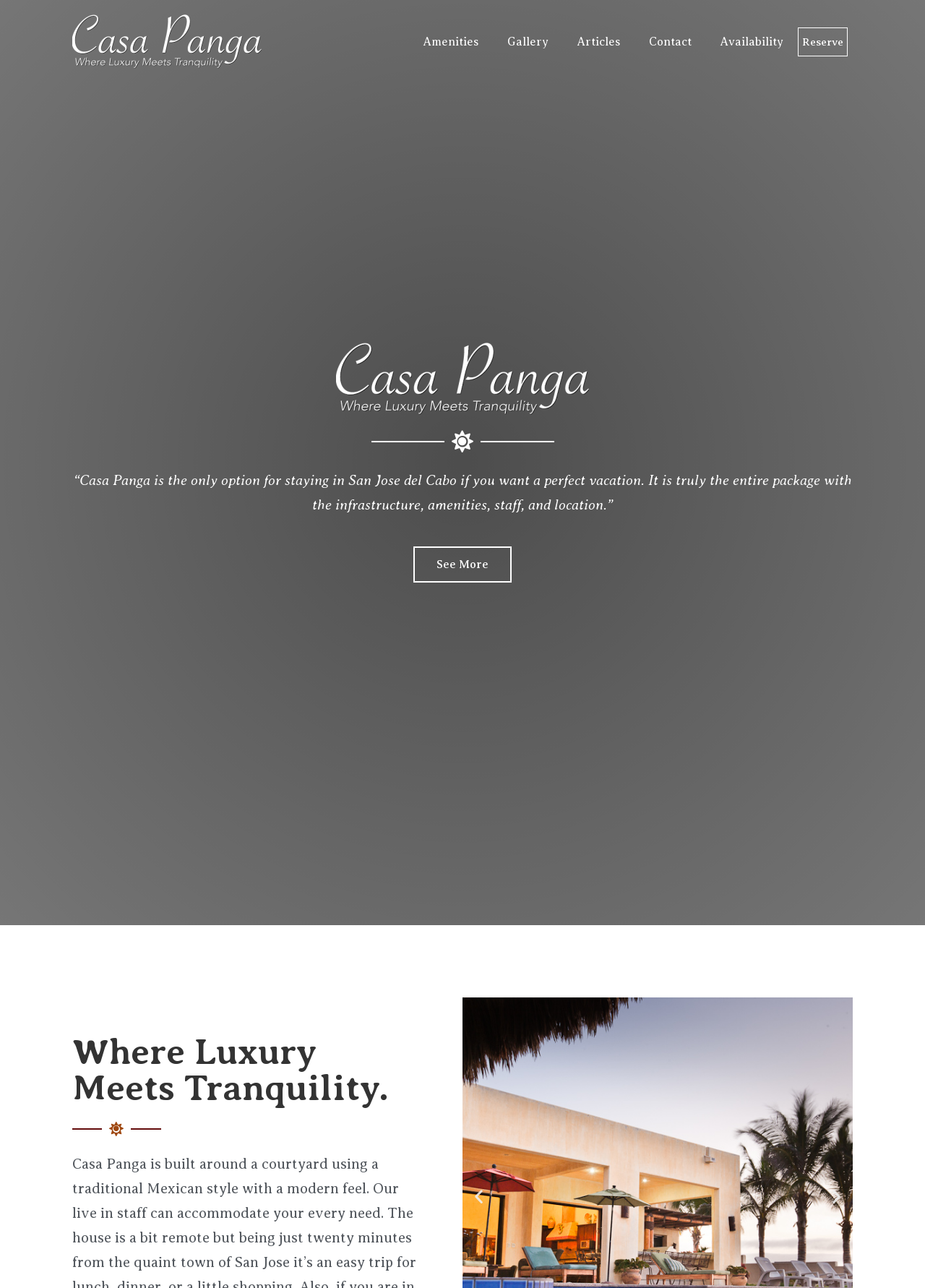What is the location of Casa Panga?
Answer the question with detailed information derived from the image.

The location of Casa Panga can be inferred from the quote on the webpage, which mentions 'staying in San Jose del Cabo'.